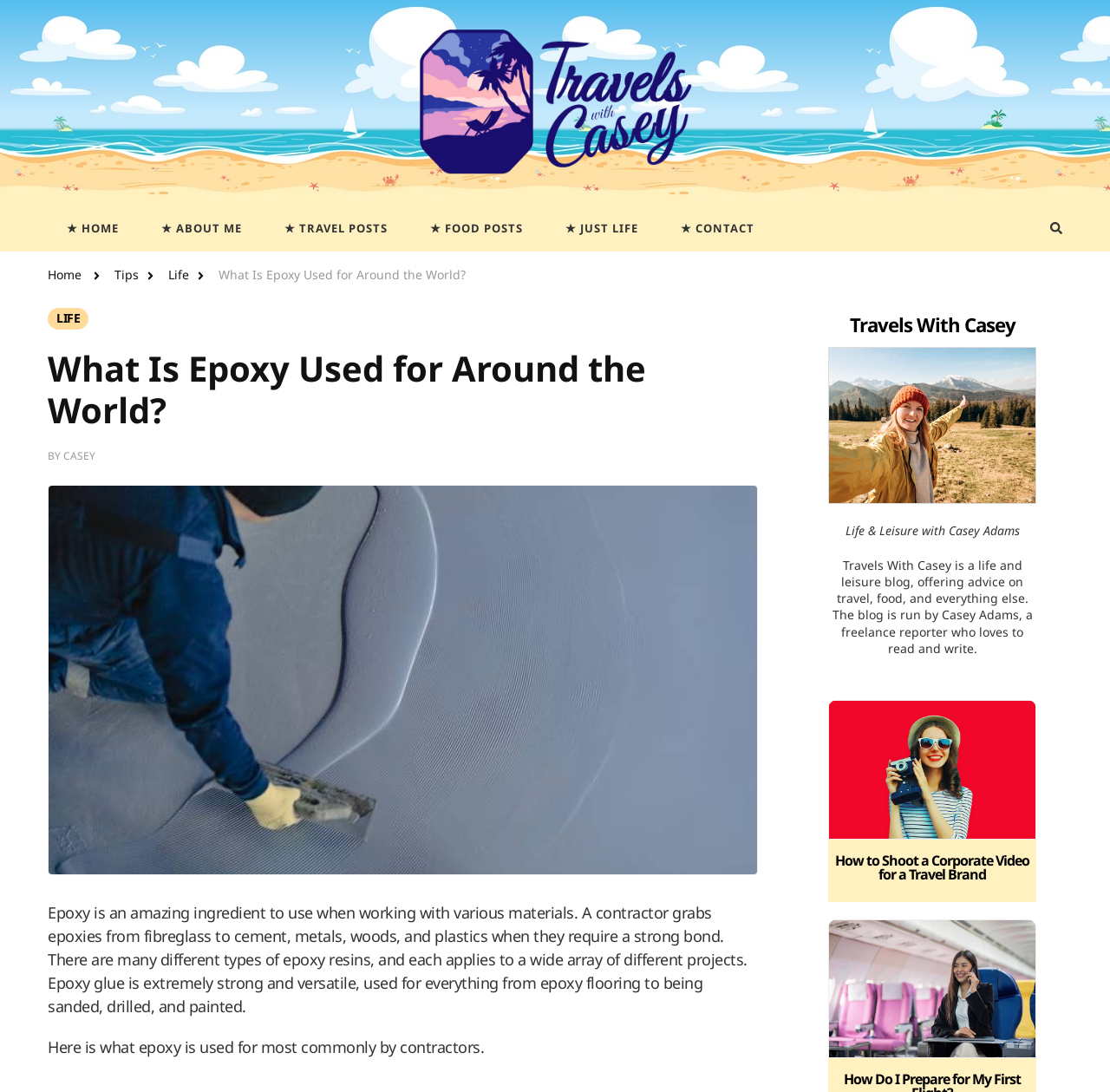Identify the primary heading of the webpage and provide its text.

What Is Epoxy Used for Around the World?